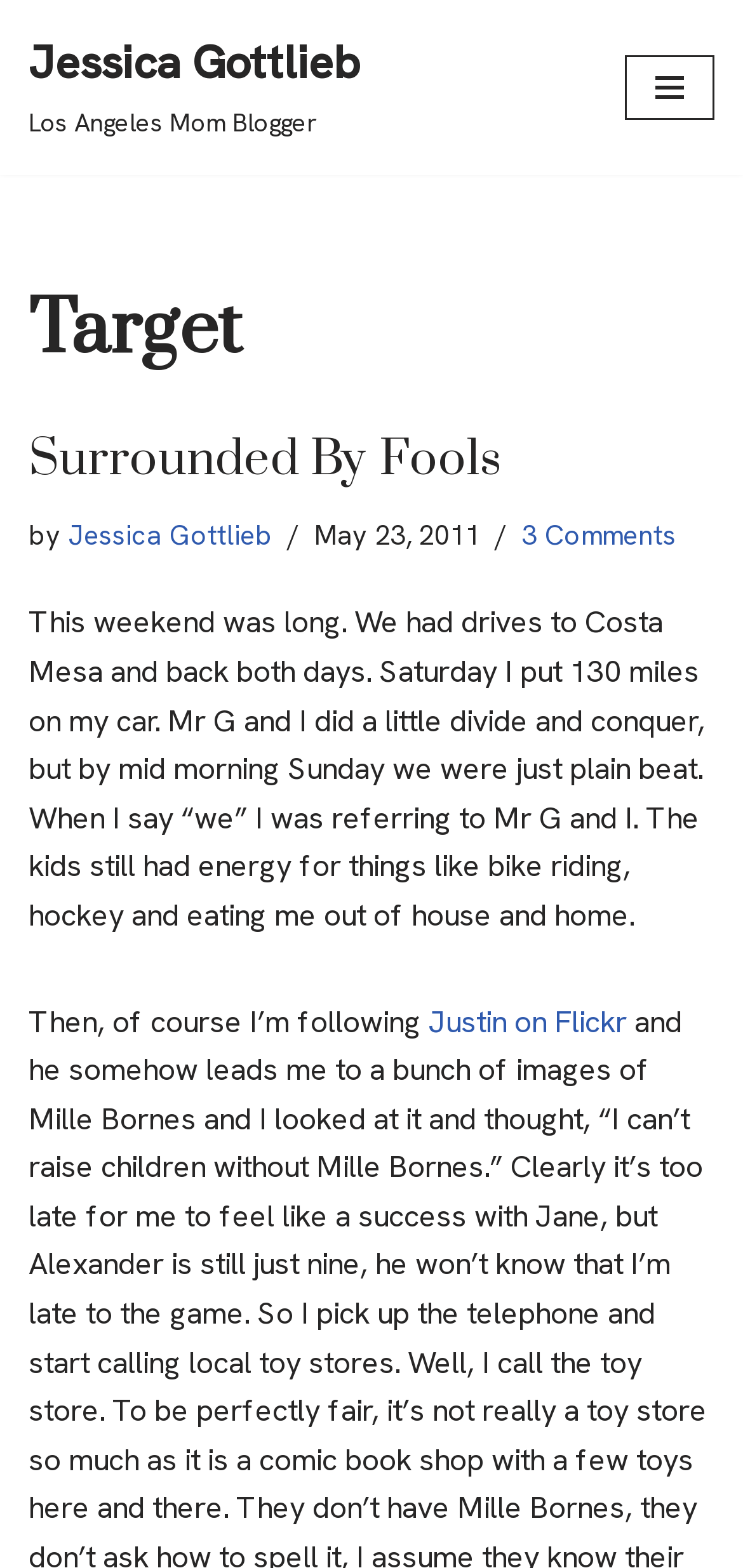Generate a comprehensive caption for the webpage you are viewing.

The webpage appears to be a blog post titled "Surrounded By Fools" by Jessica Gottlieb, a Los Angeles mom blogger. At the top left of the page, there is a link to skip to the content. Next to it, there is a link to Jessica Gottlieb's profile. Below these links, there is a navigation menu button located at the top right corner of the page.

The main content of the page is divided into sections. The first section has a heading "Target" followed by a subheading "Surrounded By Fools", which is also a link. Below this, there is a line of text that reads "by Jessica Gottlieb" with the date "May 23, 2011" next to it. There is also a link to 3 comments.

The main article starts below this section, describing a long weekend with drives to Costa Mesa and back, and the author's exhaustion. The text continues to describe the kids' activities and the author's experience. There is a link to Justin on Flickr in the middle of the article.

Overall, the webpage has a simple layout with a clear hierarchy of headings and sections, making it easy to navigate and read.